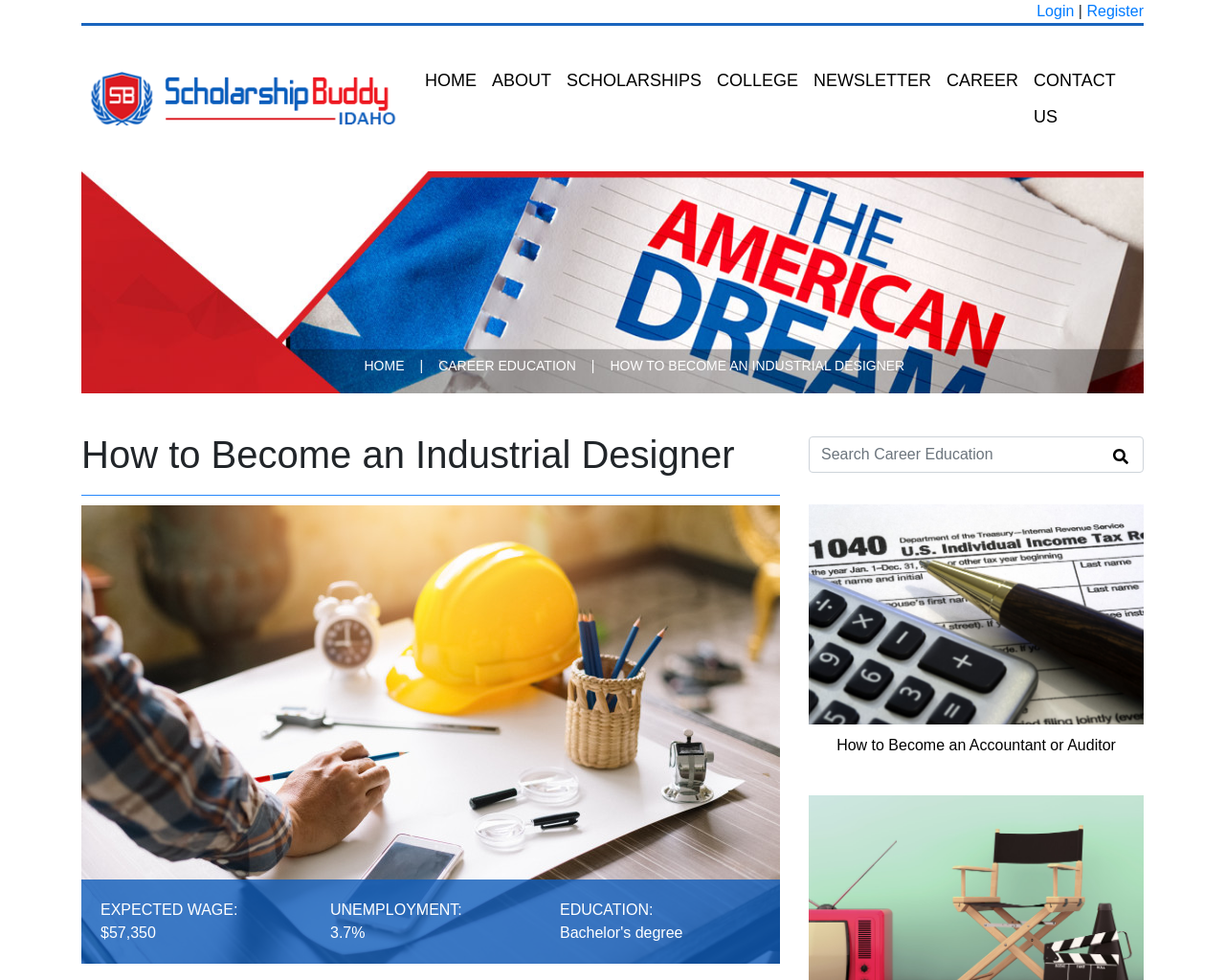Provide a one-word or one-phrase answer to the question:
What is the expected wage for an industrial designer?

$57,350